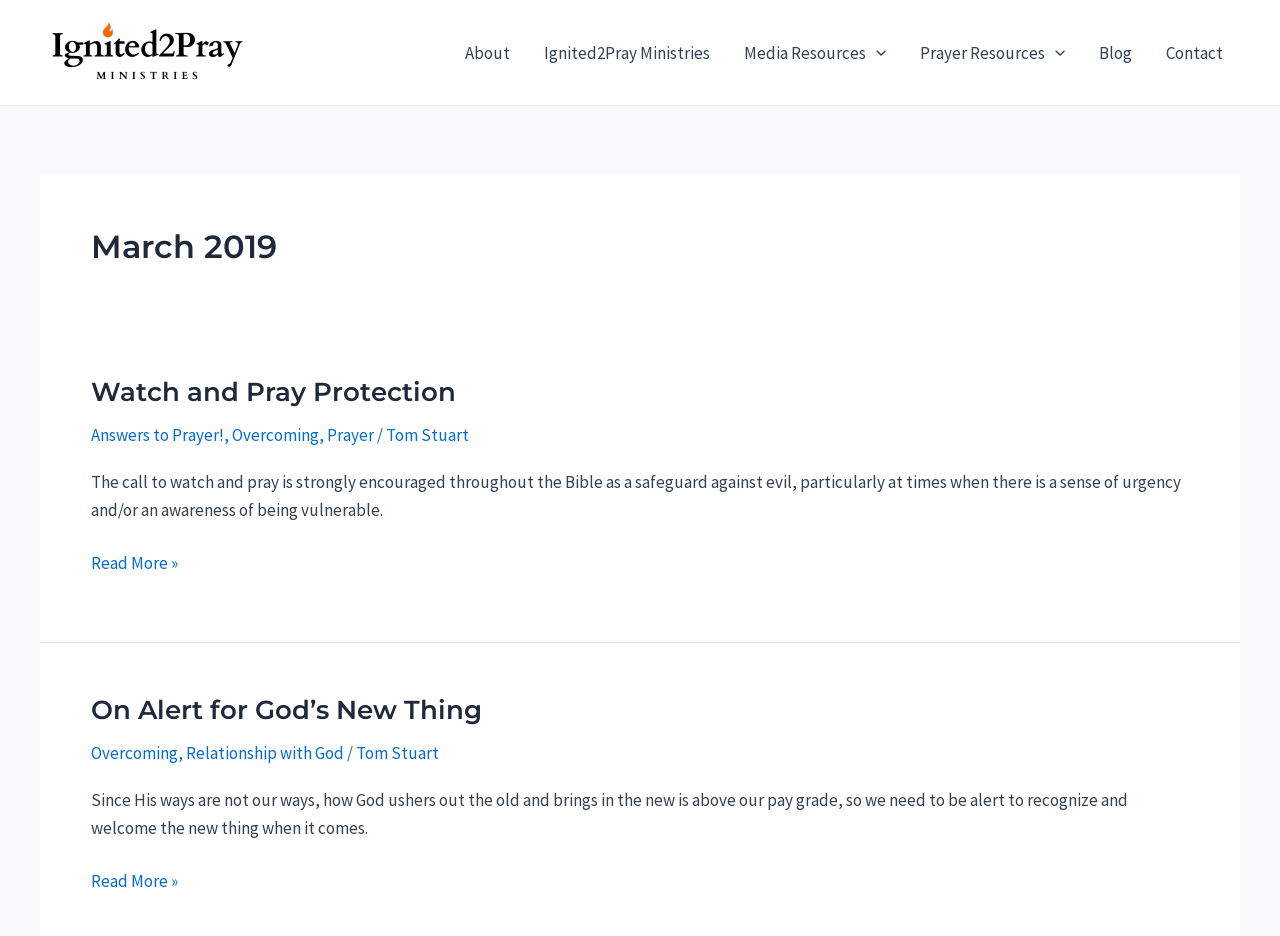Using the element description: "Answers to Prayer!", determine the bounding box coordinates. The coordinates should be in the format [left, top, right, bottom], with values between 0 and 1.

[0.071, 0.453, 0.175, 0.476]